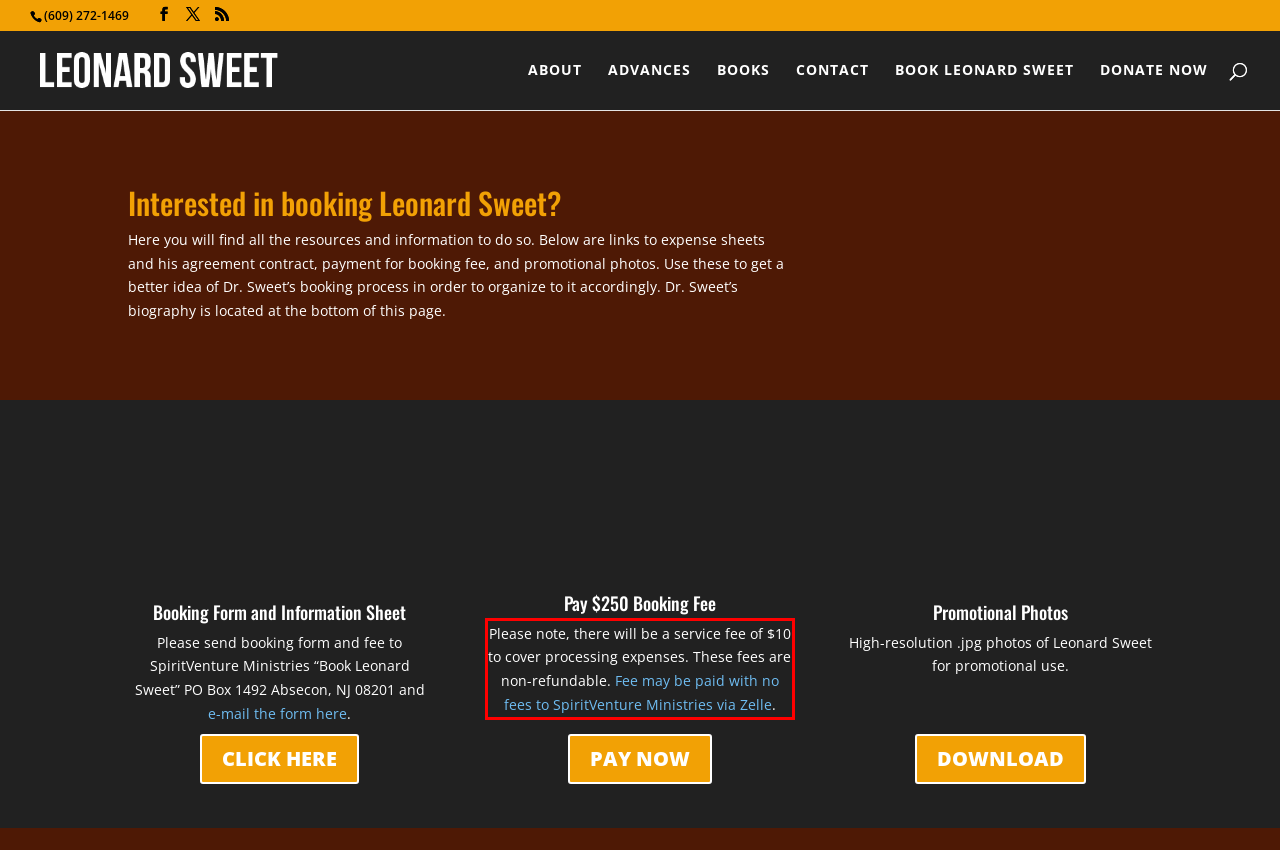You are provided with a screenshot of a webpage that includes a UI element enclosed in a red rectangle. Extract the text content inside this red rectangle.

Please note, there will be a service fee of $10 to cover processing expenses. These fees are non-refundable. Fee may be paid with no fees to SpiritVenture Ministries via Zelle.